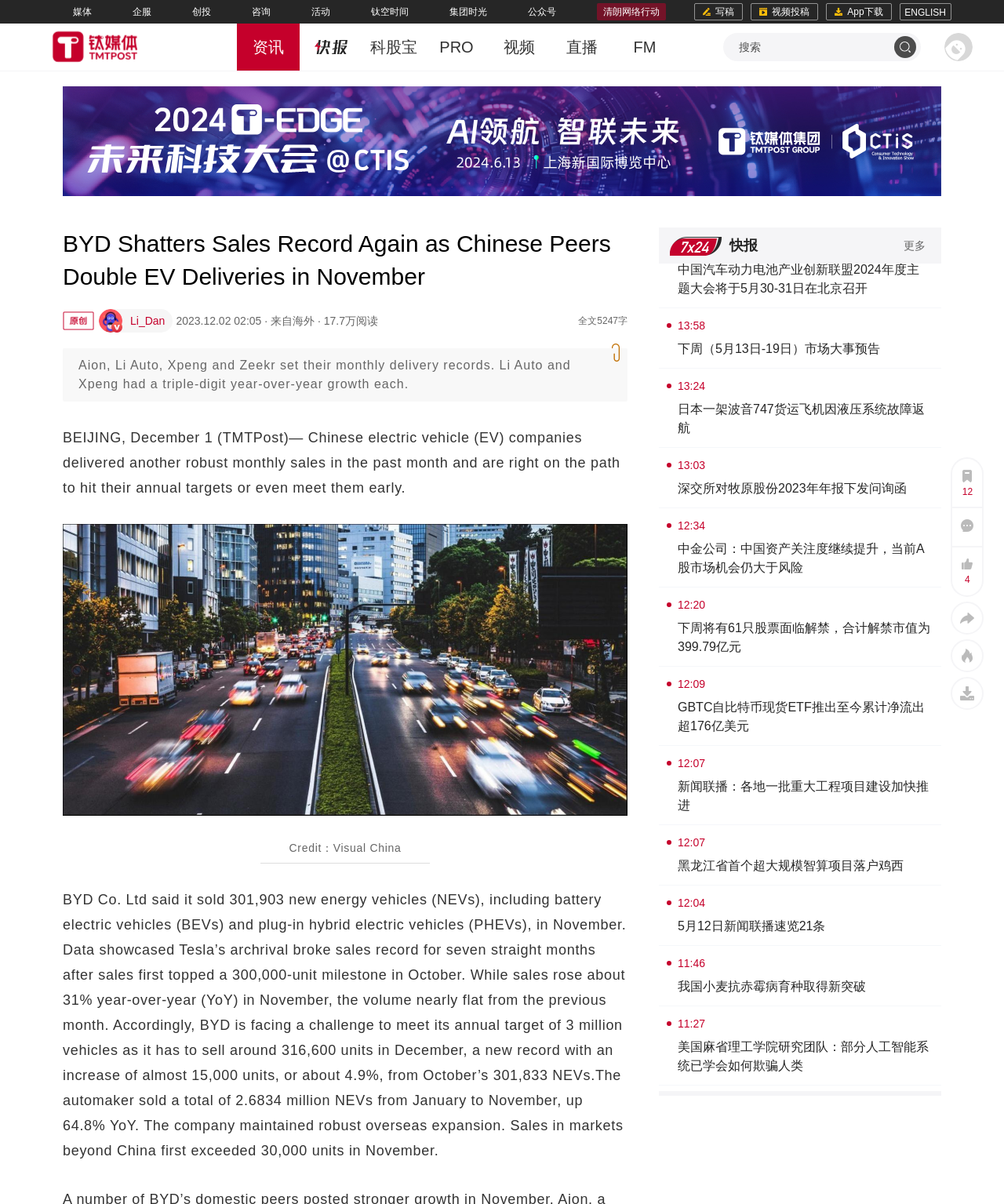Given the element description "公众号" in the screenshot, predict the bounding box coordinates of that UI element.

[0.526, 0.005, 0.554, 0.014]